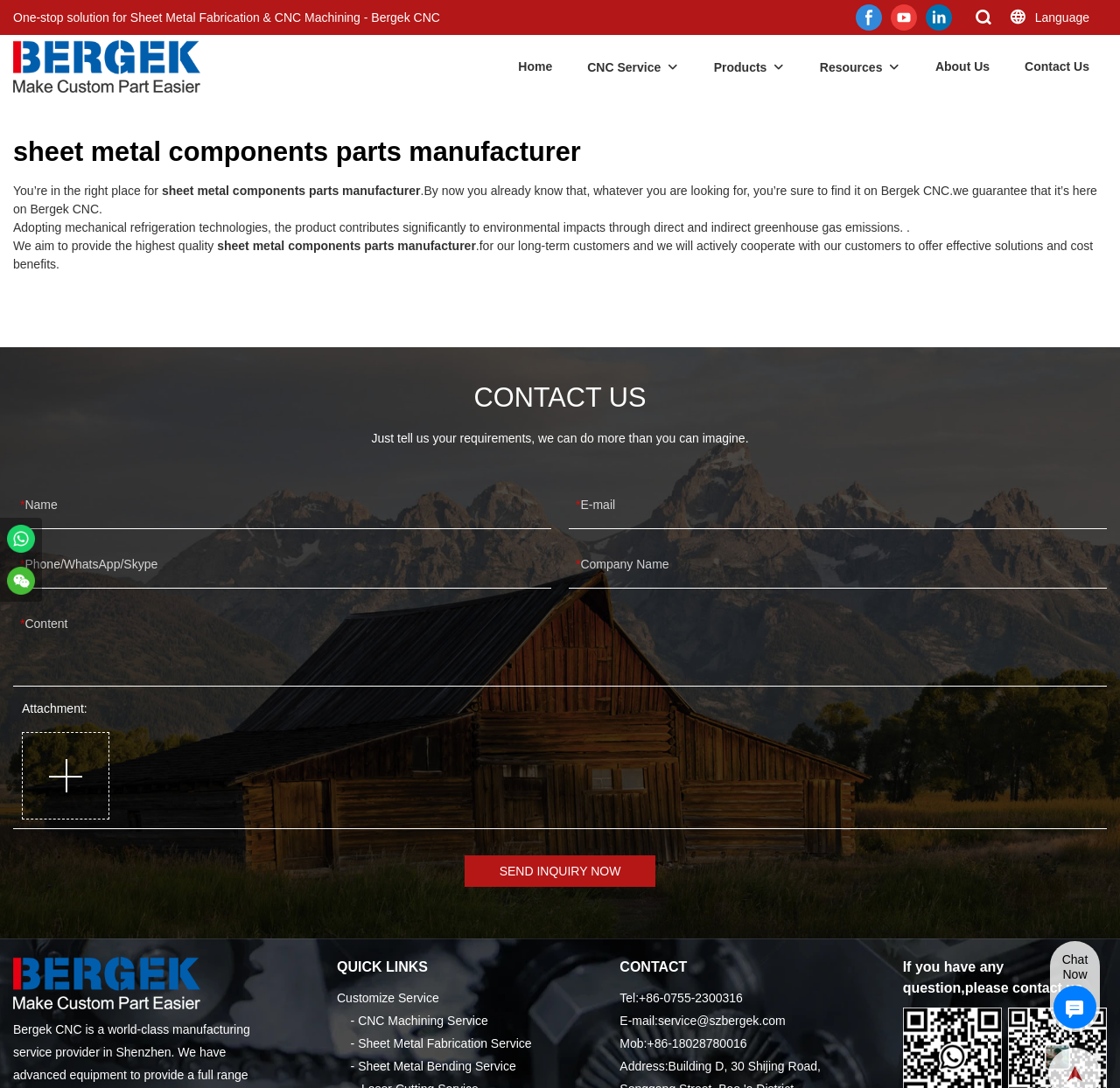Using the format (top-left x, top-left y, bottom-right x, bottom-right y), provide the bounding box coordinates for the described UI element. All values should be floating point numbers between 0 and 1: Home

[0.463, 0.051, 0.493, 0.071]